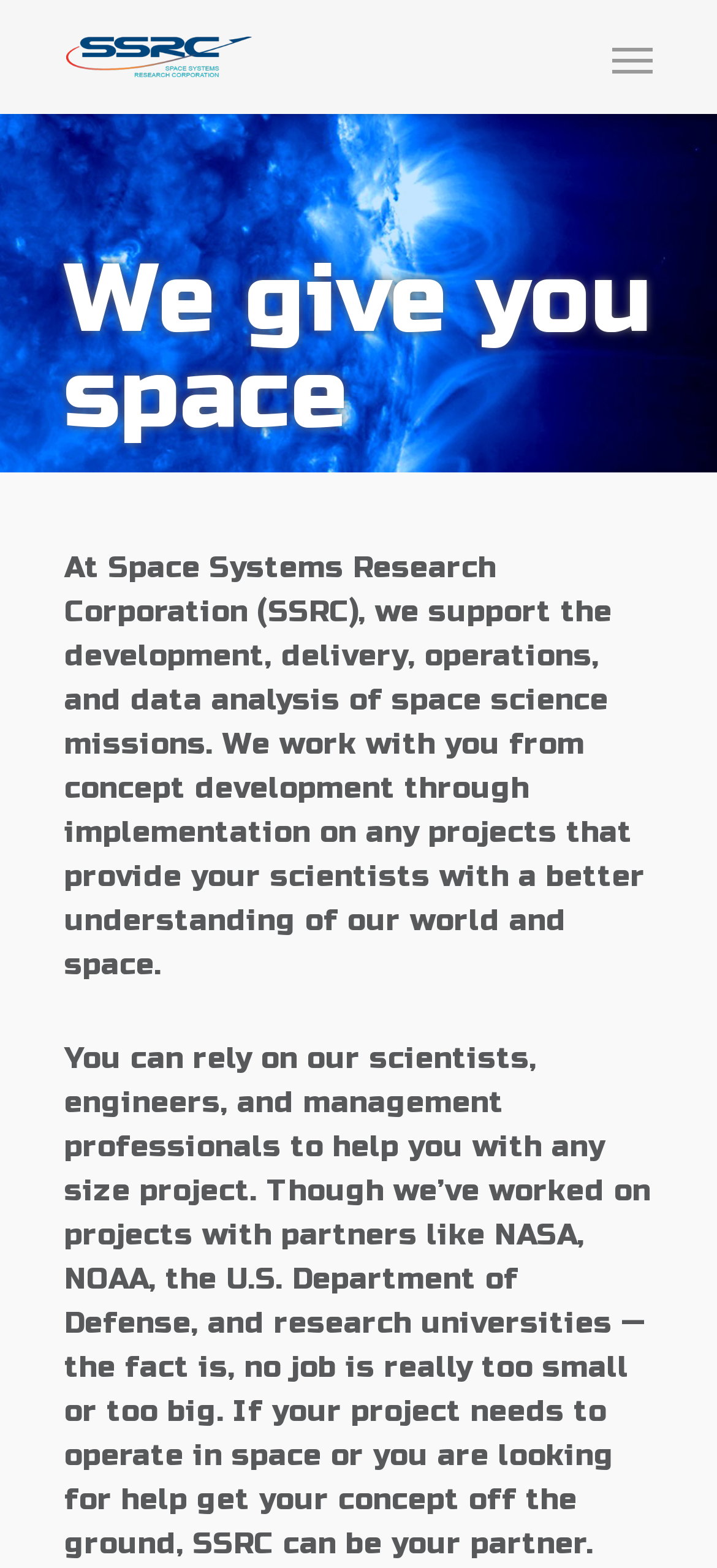Create an elaborate caption that covers all aspects of the webpage.

The webpage is the homepage of Space Systems Research Corporation. At the top left, there is a logo of the corporation, represented by two identical images with the same name. Next to the logo, there is a link with the corporation's name. 

Below the logo, there is a heading that reads "We give you space". 

On the right side of the page, near the top, there is a link with no text. 

The main content of the page is divided into sections. The first section is labeled "Page 6" and contains another section labeled "Page 4". Within "Page 4", there are two blocks of text. The first block describes the corporation's role in supporting the development, delivery, operations, and data analysis of space science missions. The second block explains that the corporation can help with projects of any size, from small to large, and has experience working with partners like NASA, NOAA, and research universities.